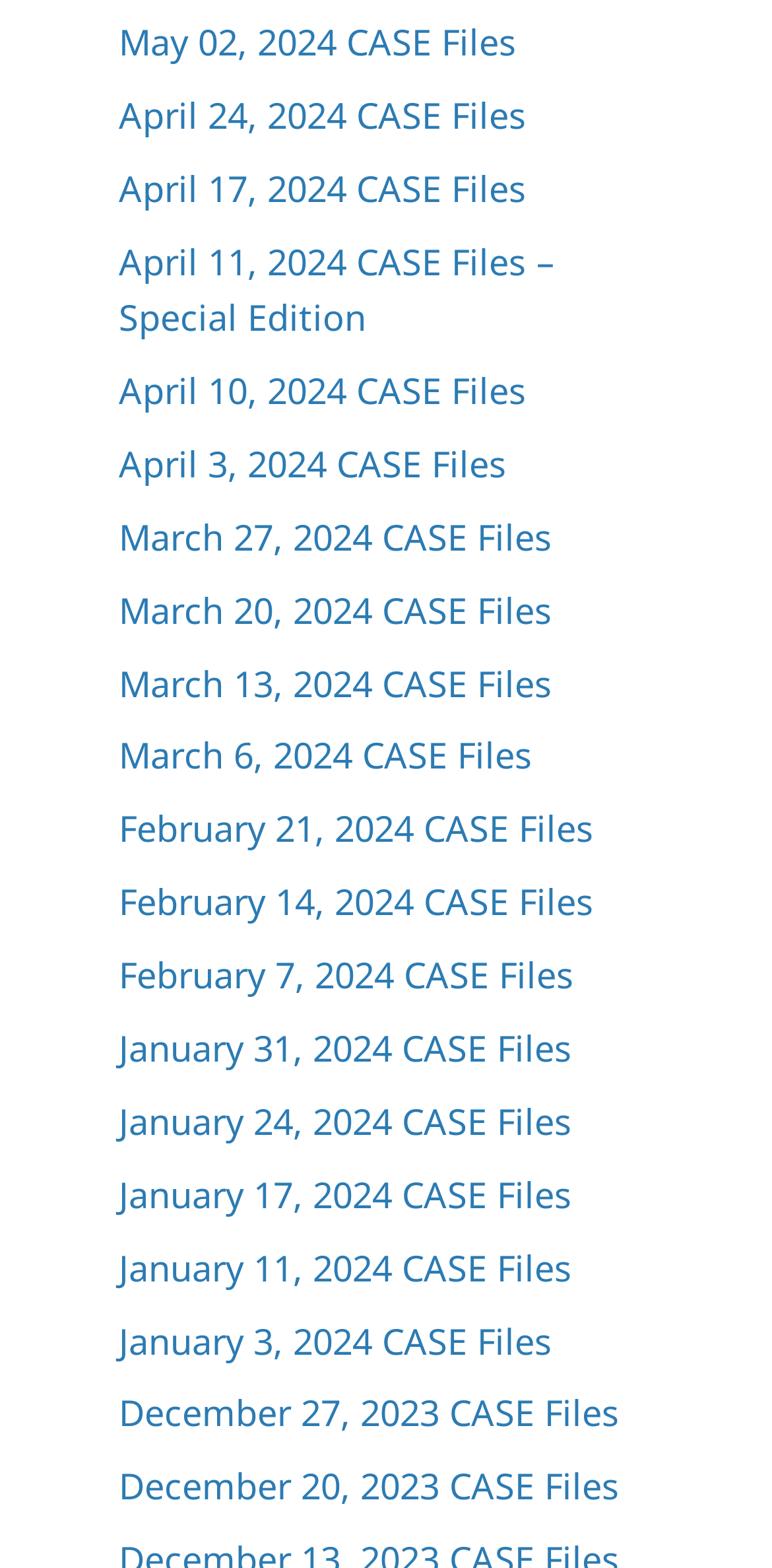Respond with a single word or short phrase to the following question: 
Are all CASE Files dates in 2024?

No